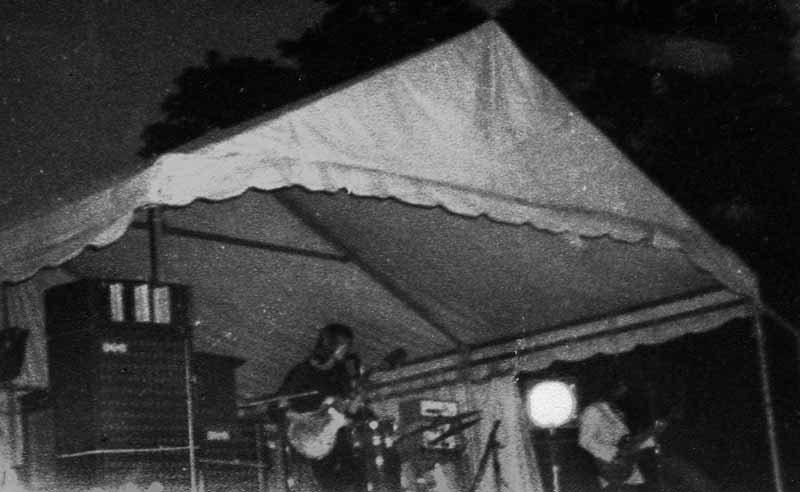Explain what is happening in the image with as much detail as possible.

The image captures a vintage performance scene of Fleetwood Mac during a live concert, likely dating back to the late 1960s. The band is set against a backdrop of night, illuminated by soft stage lights within a tent structure. Visible are musicians engaged in their performance, with one guitarist prominently featured, showcasing the intricate interplay characteristic of their sound during this era. The equipment and ambiance suggest an intimate setting, perhaps indicative of their transition from blues towards blues rock, with a focus on jamming and musical exploration. This moment, described as one of the best recordings with minimal audience noise and a relatively clean sound, represents a snapshot of the band's creative evolution during a pivotal period in their history.